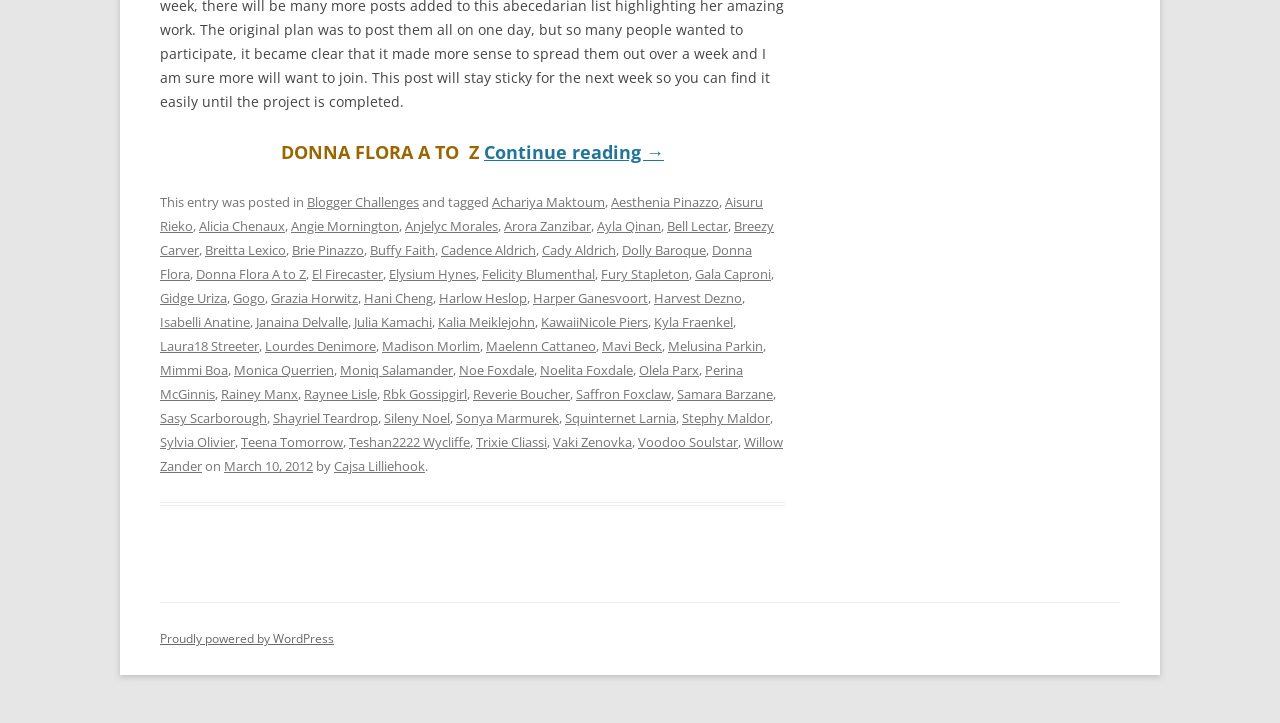Locate the UI element that matches the description Proudly powered by WordPress in the webpage screenshot. Return the bounding box coordinates in the format (top-left x, top-left y, bottom-right x, bottom-right y), with values ranging from 0 to 1.

[0.125, 0.872, 0.261, 0.895]